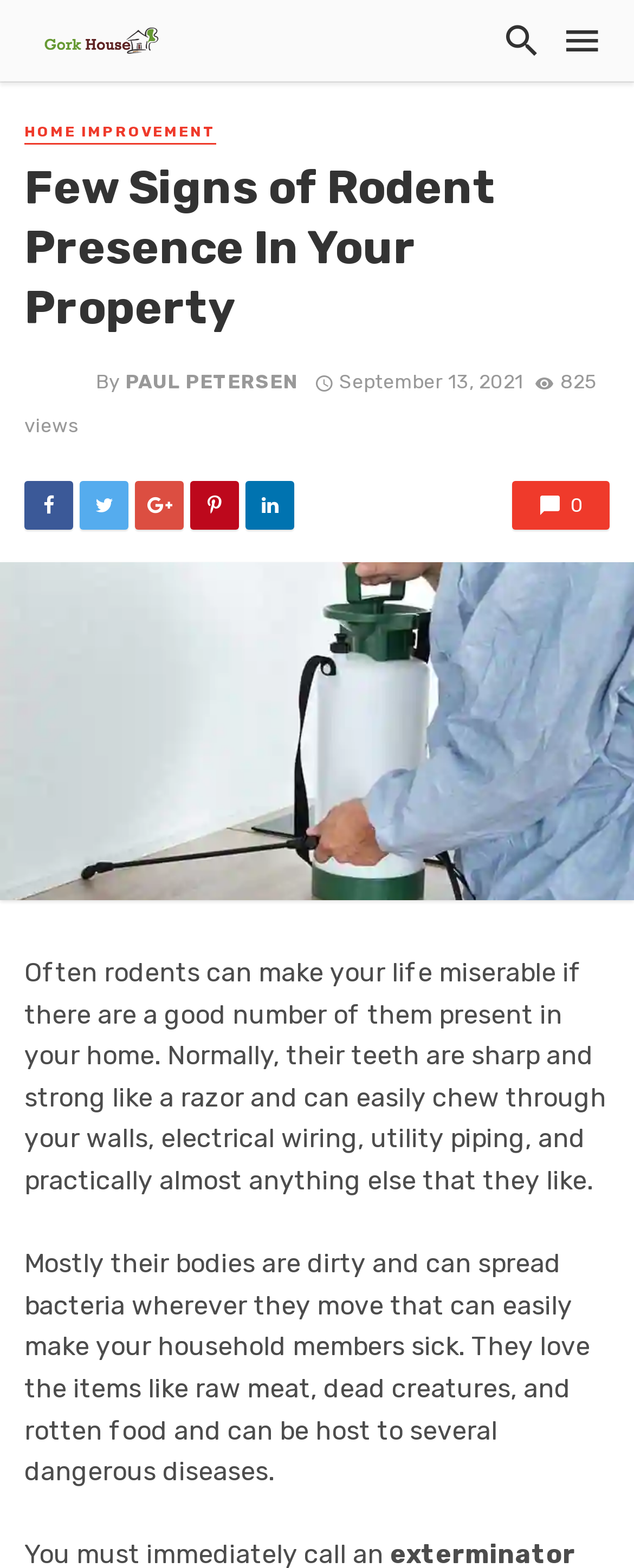Find the bounding box coordinates of the clickable region needed to perform the following instruction: "view paul petersen's profile". The coordinates should be provided as four float numbers between 0 and 1, i.e., [left, top, right, bottom].

[0.197, 0.236, 0.469, 0.251]